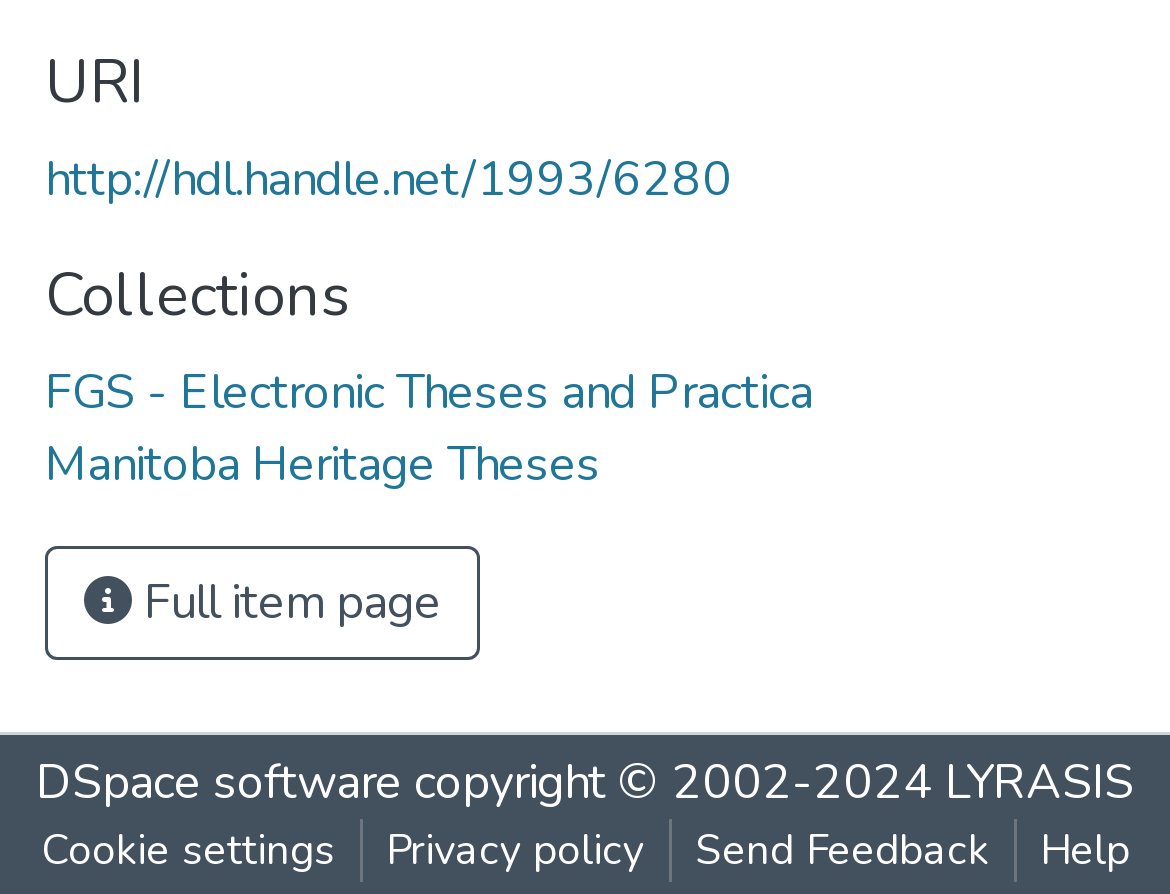Locate the bounding box coordinates of the clickable region to complete the following instruction: "Visit Manitoba Heritage Theses."

[0.038, 0.483, 0.513, 0.557]